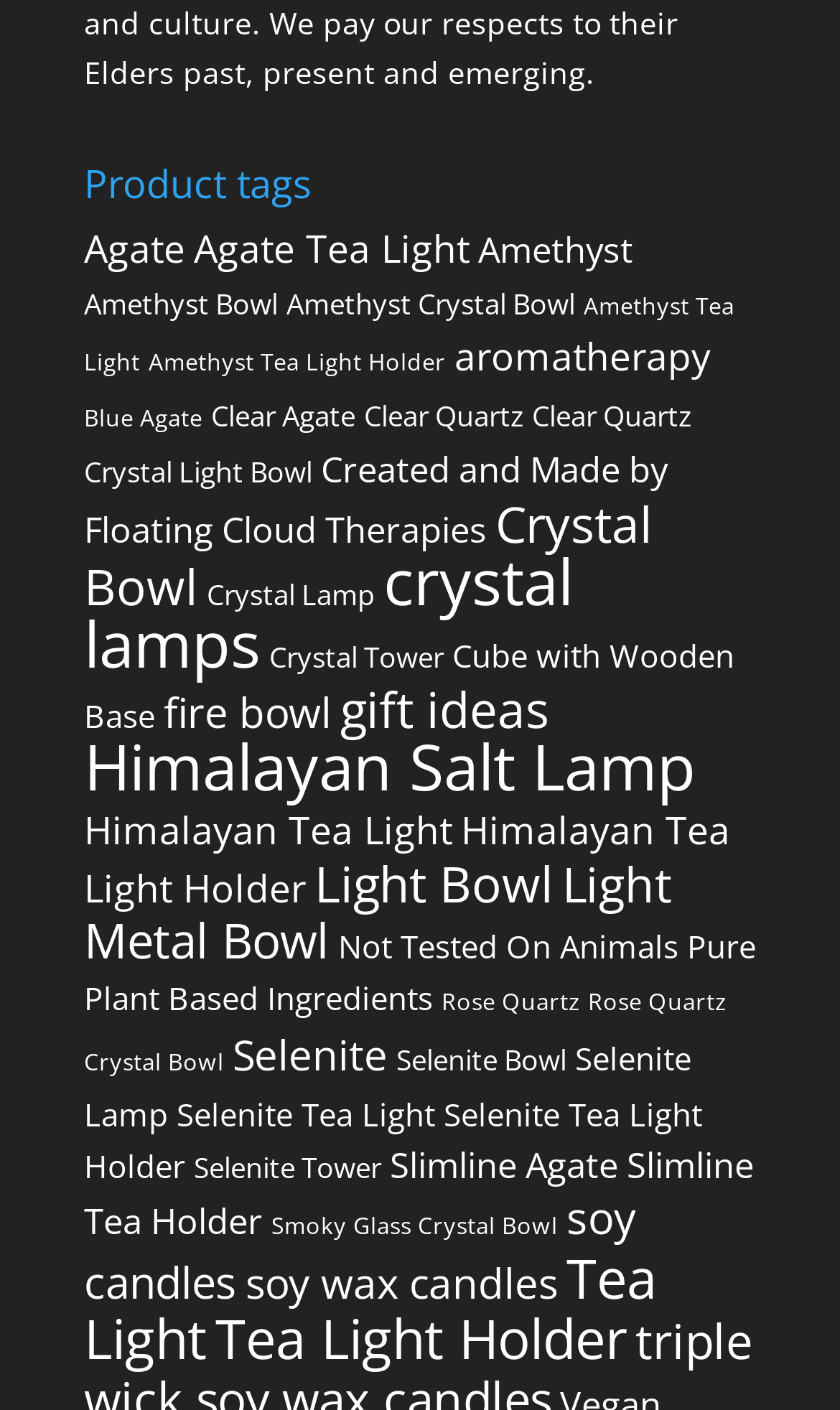Based on the element description "Himalayan Tea Light", predict the bounding box coordinates of the UI element.

[0.1, 0.57, 0.538, 0.606]